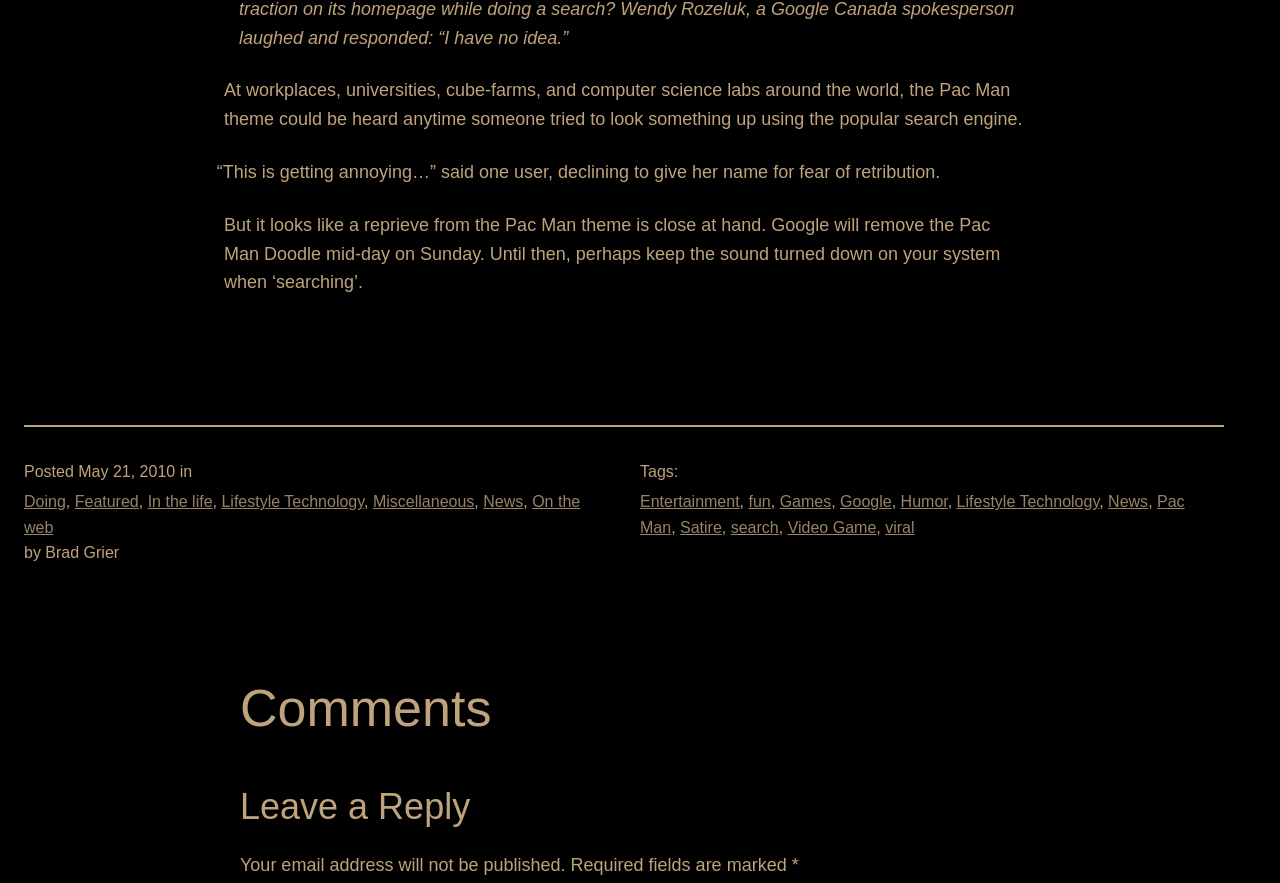Please specify the bounding box coordinates of the clickable region to carry out the following instruction: "Read the post published on May 21, 2010". The coordinates should be four float numbers between 0 and 1, in the format [left, top, right, bottom].

[0.061, 0.525, 0.137, 0.544]